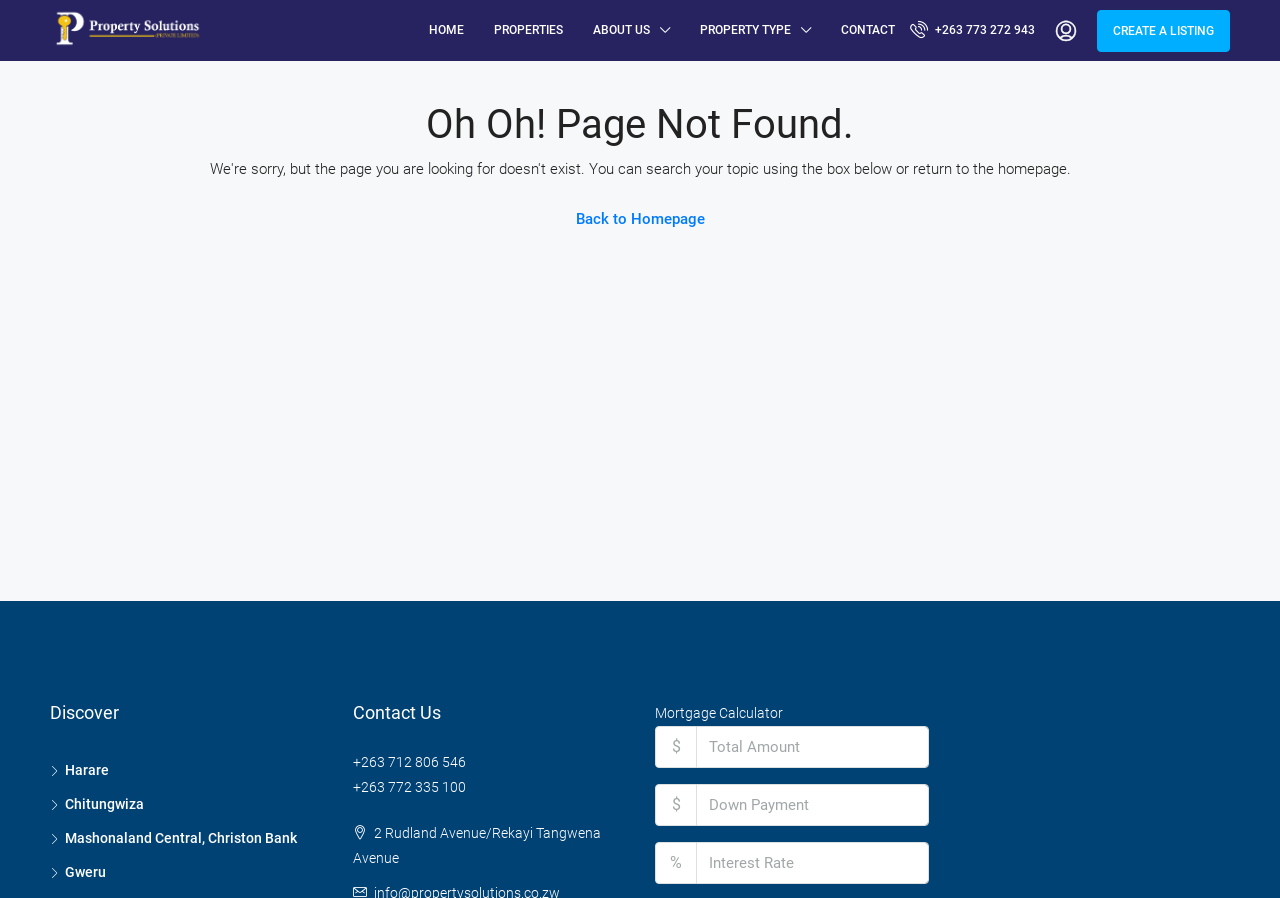What type of website is this?
Look at the image and answer the question with a single word or phrase.

Property website